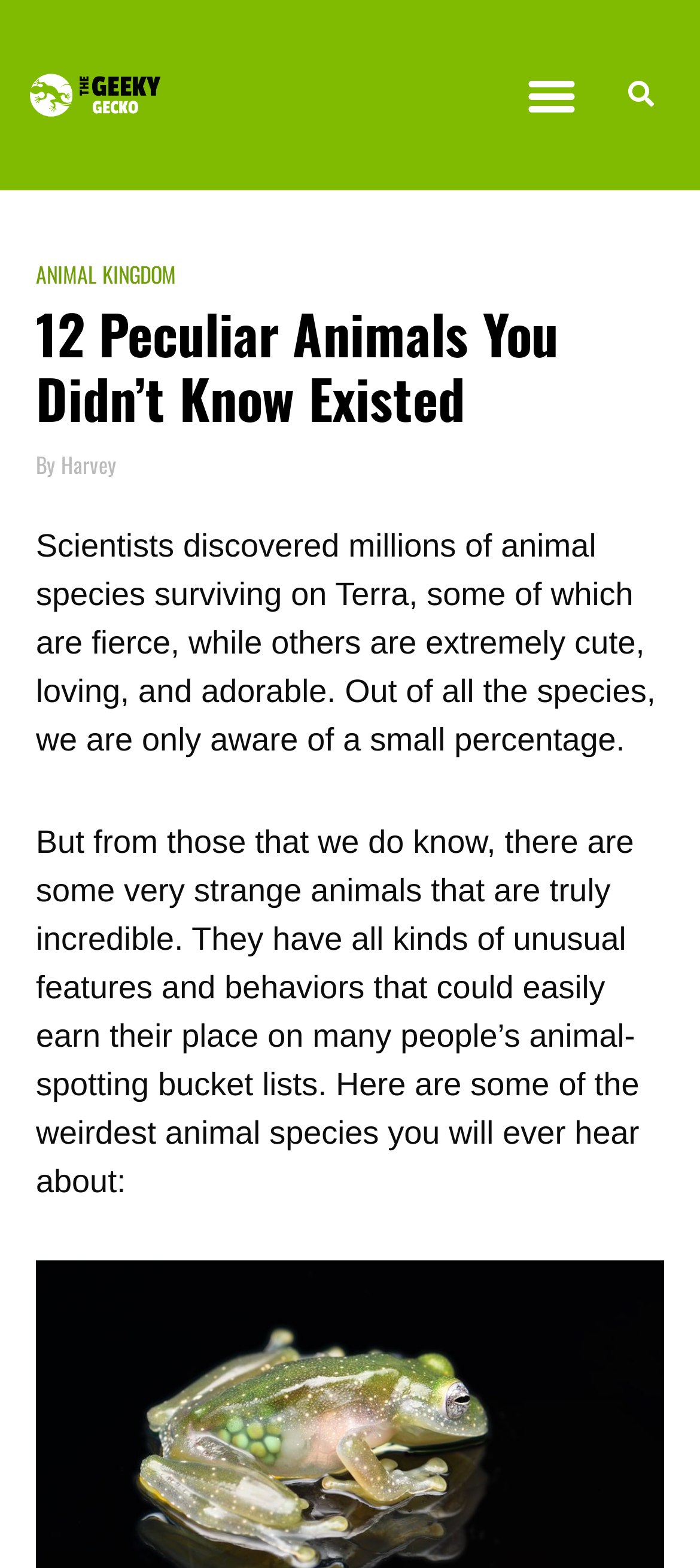Summarize the webpage with intricate details.

The webpage is about peculiar animals, with a title "12 Peculiar Animals You Didn’t Know Existed" at the top. Below the title, there is a subtitle "By Harvey" indicating the author's name. The main content of the webpage starts with a paragraph describing the discovery of millions of animal species on Terra, highlighting their diverse characteristics. 

On the top-left corner, there is a link, and on the top-right corner, there is a menu toggle button and a search bar with a search button. The search bar is not expanded. 

The webpage has a prominent header "ANIMAL KINGDOM" at the top-center, which seems to be a category or section title. The rest of the content is a series of paragraphs, with the first one introducing the topic of peculiar animals and the second one describing the unusual features and behaviors of these animals.